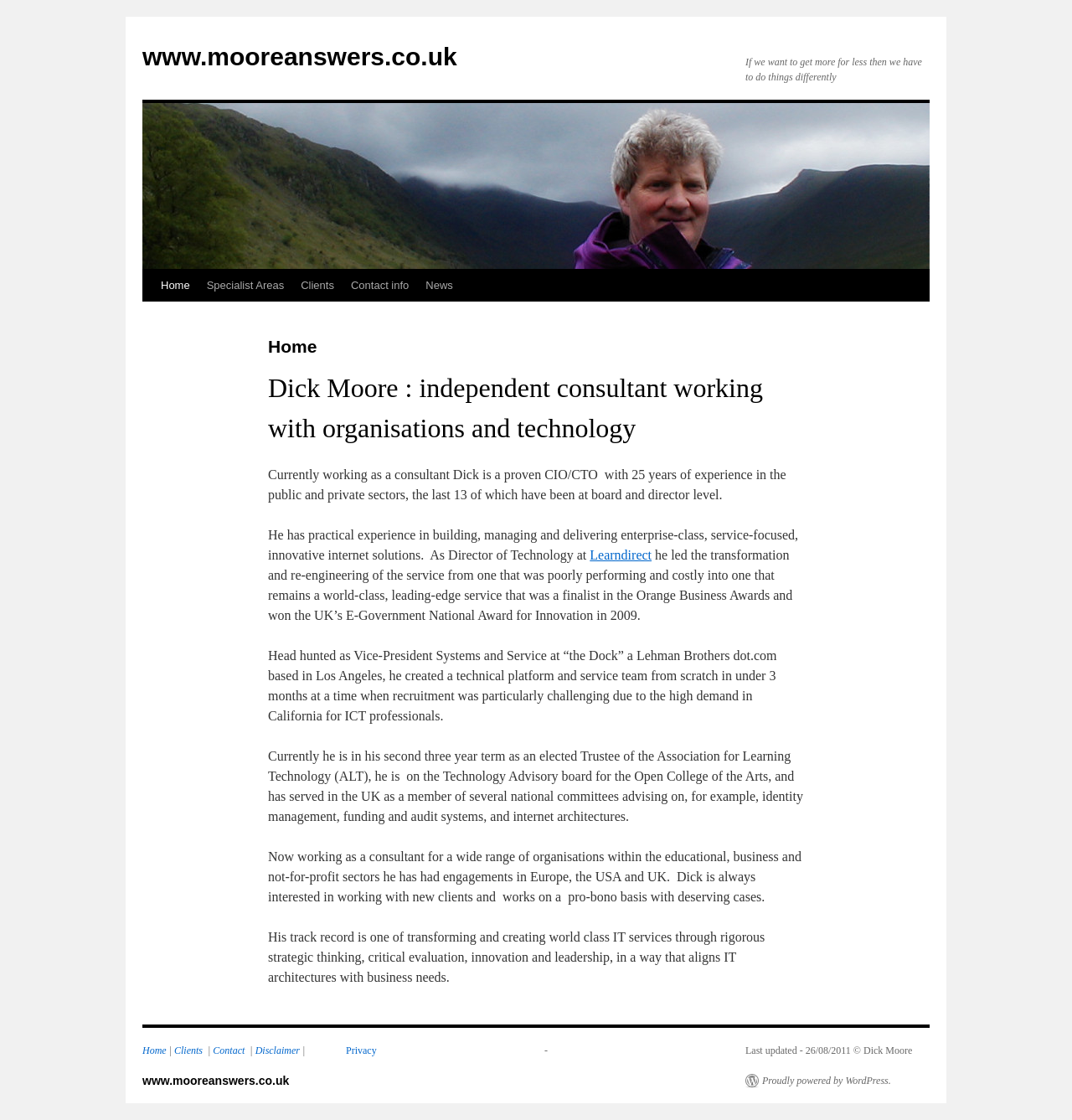Please provide a comprehensive answer to the question below using the information from the image: What is the platform used to power the website?

The webpage footer mentions that the website is 'Proudly powered by WordPress', indicating that WordPress is the content management system used to power the website.